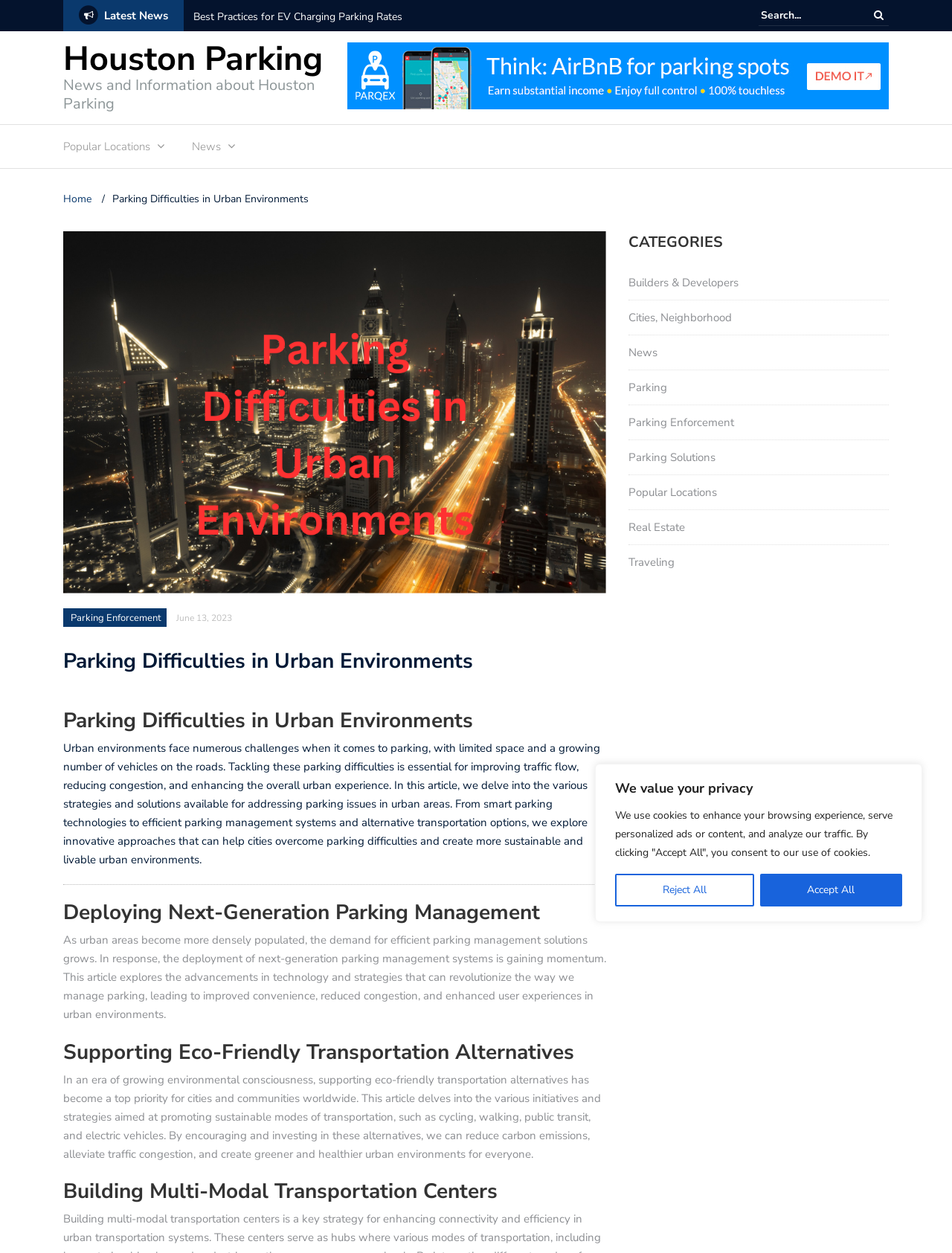Craft a detailed narrative of the webpage's structure and content.

The webpage is about parking difficulties in urban environments, with a focus on improving accessibility and reducing congestion. At the top, there is a cookie consent notification with two buttons, "Reject All" and "Accept All". Below this, there is a section with the title "Latest News" and three links to news articles, including "Best Practices for EV Charging Parking Rates" and "Transformative Security: 5 Standout Solutions". 

To the right of the "Latest News" section, there is a search bar with a magnifying glass icon. Above the search bar, there is a link to "Houston Parking" and a brief description of the website's content. 

The main content of the webpage is divided into sections, each with a heading and a brief summary. The first section is about parking difficulties in urban environments, discussing the challenges of limited space and growing vehicle numbers. The second section explores deploying next-generation parking management systems, while the third section focuses on supporting eco-friendly transportation alternatives. The fourth section discusses building multi-modal transportation centers.

On the right side of the webpage, there is a complementary section with a heading "CATEGORIES" and several links to categories such as "Builders & Developers", "Cities, Neighborhood", "News", and "Parking".